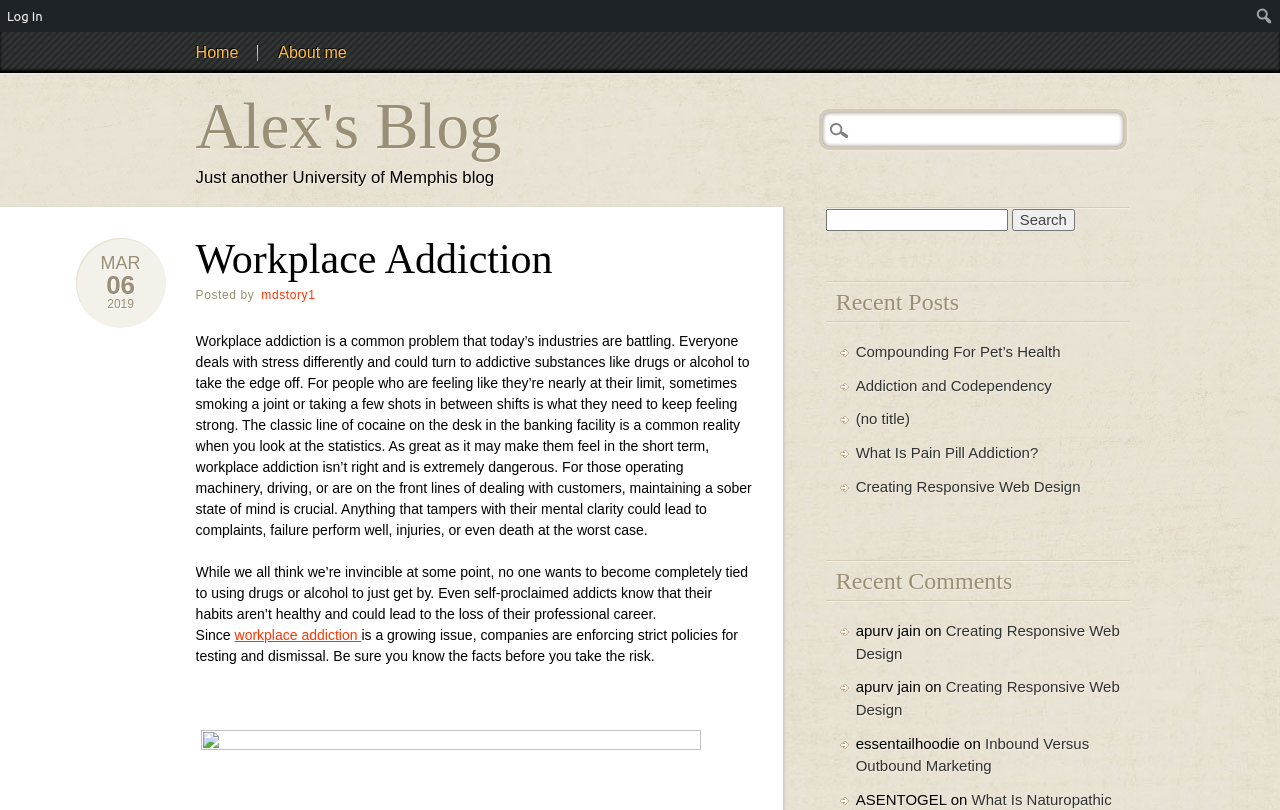Provide the bounding box coordinates for the specified HTML element described in this description: "Addiction and Codependency". The coordinates should be four float numbers ranging from 0 to 1, in the format [left, top, right, bottom].

[0.669, 0.465, 0.822, 0.486]